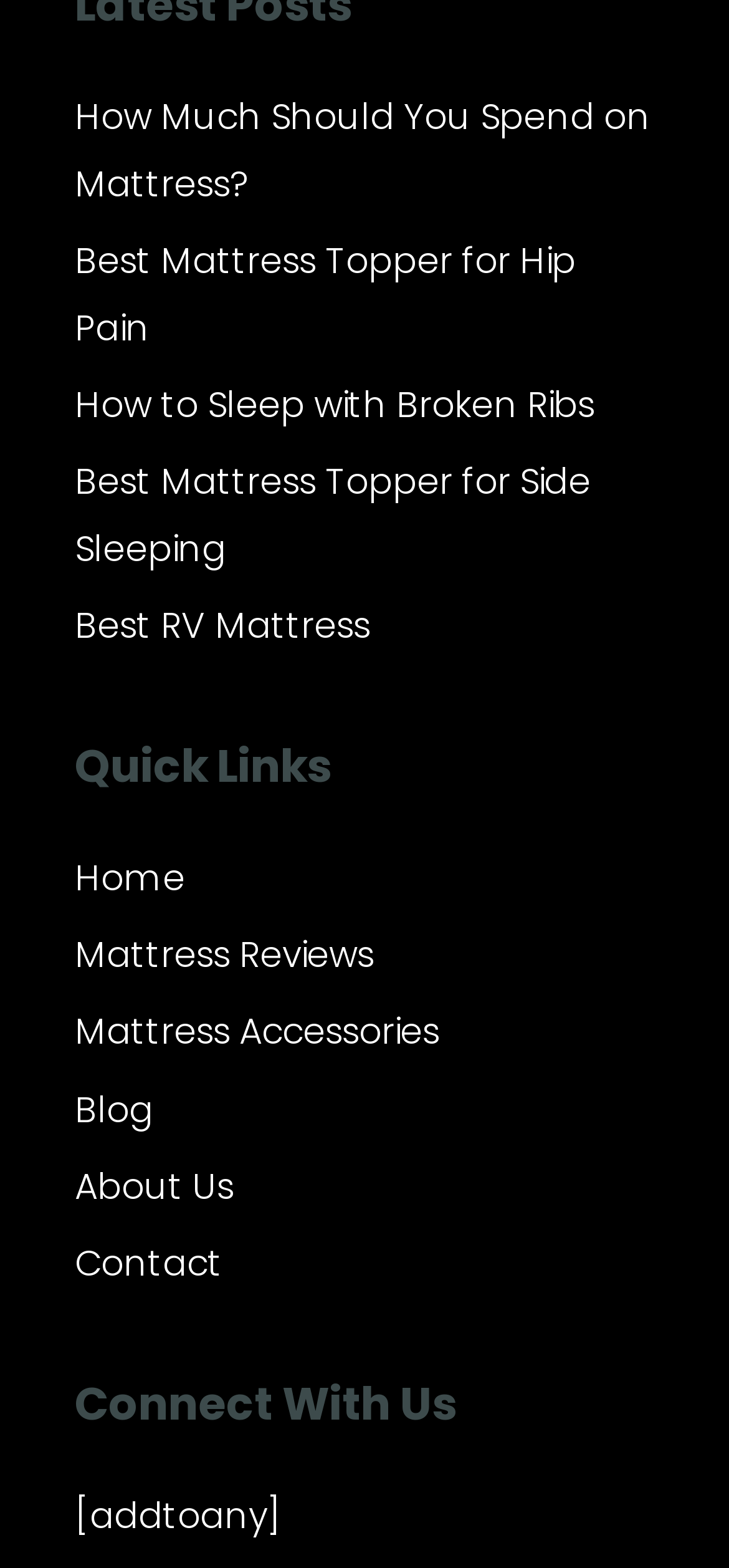Provide the bounding box coordinates for the UI element that is described by this text: "Best RV Mattress". The coordinates should be in the form of four float numbers between 0 and 1: [left, top, right, bottom].

[0.103, 0.383, 0.508, 0.415]